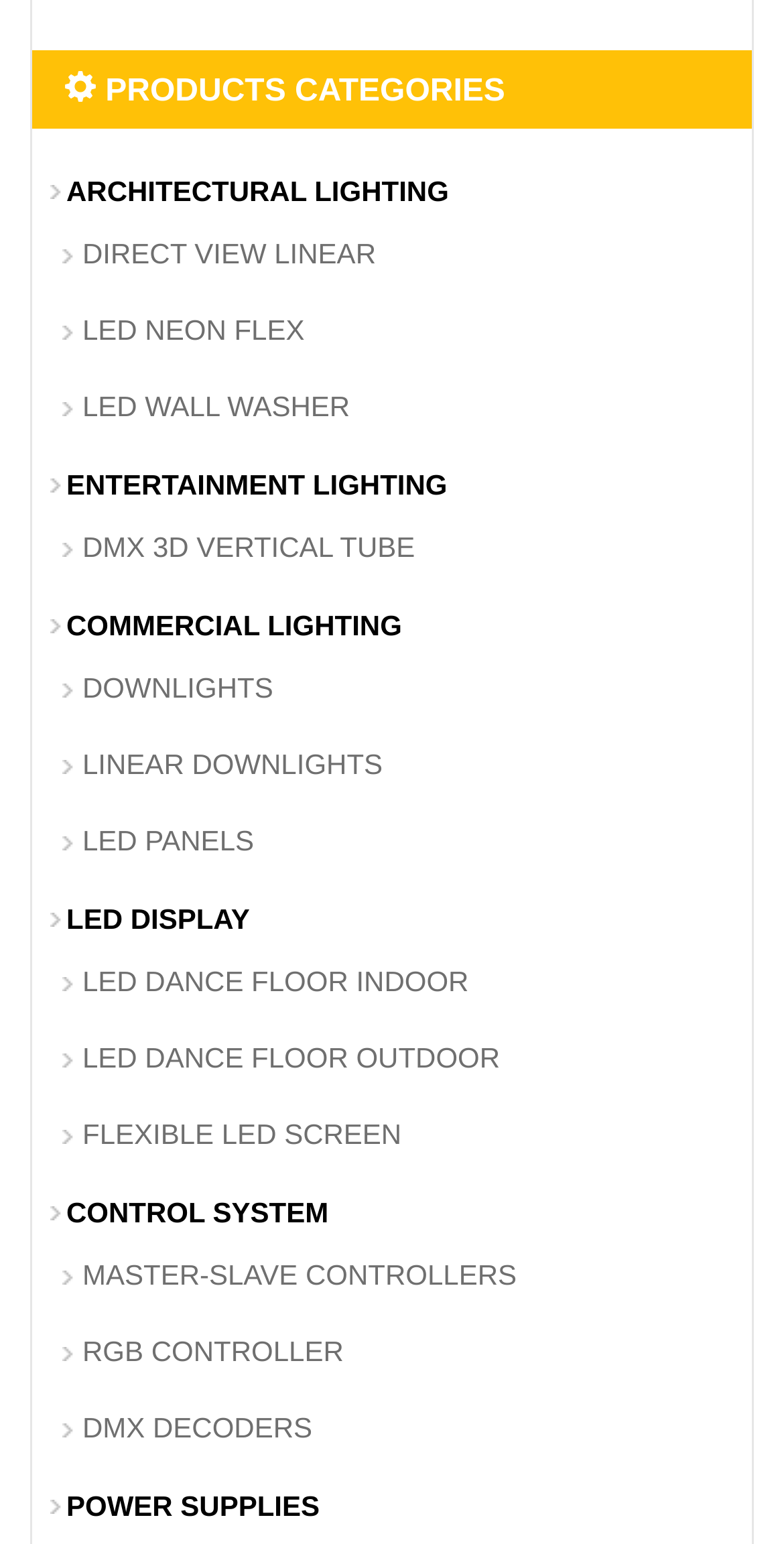Locate the bounding box coordinates of the element that needs to be clicked to carry out the instruction: "Explore the Centre for Medicines Discovery Oxford". The coordinates should be given as four float numbers ranging from 0 to 1, i.e., [left, top, right, bottom].

None